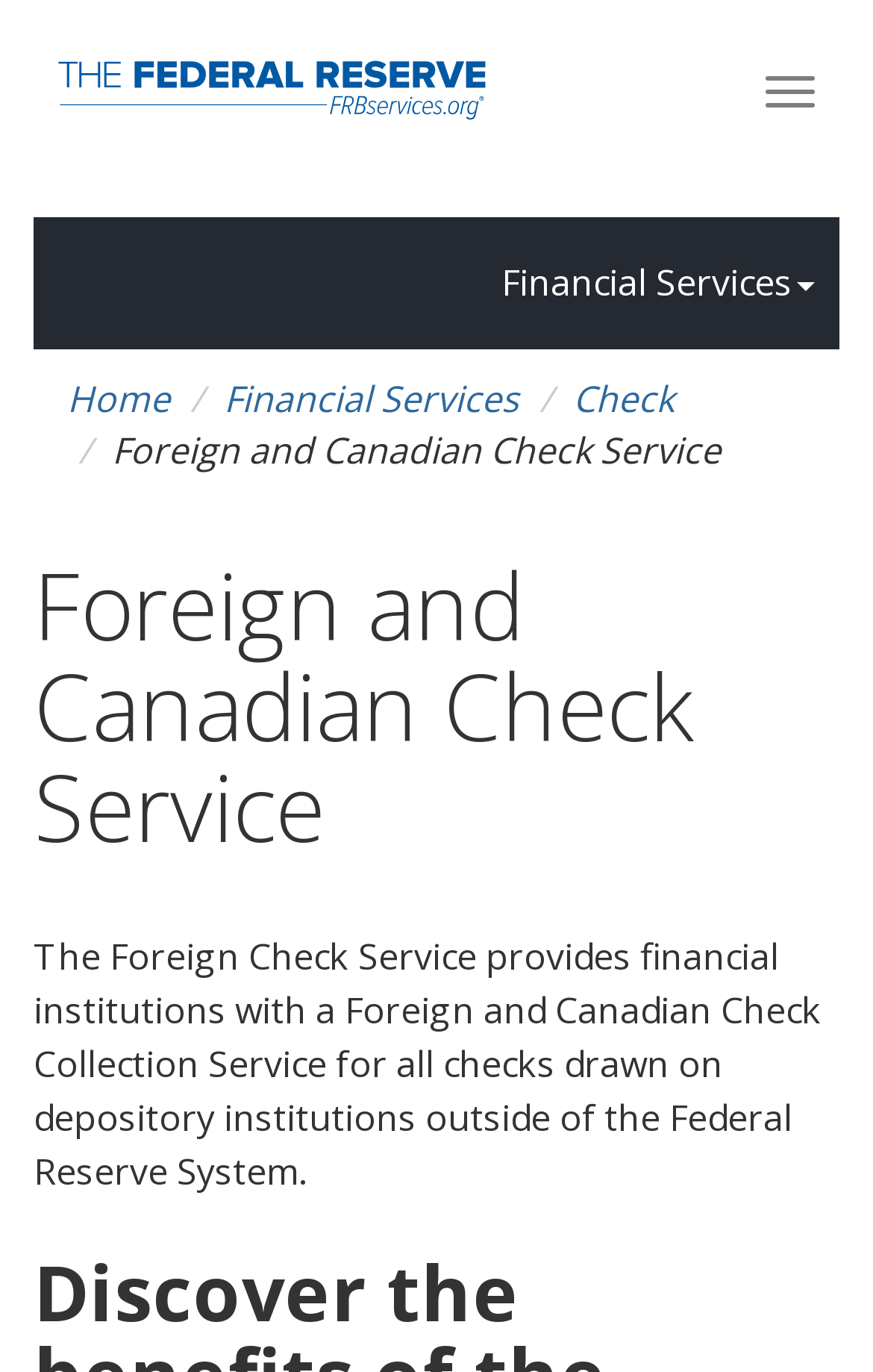Using the element description: "Check", determine the bounding box coordinates. The coordinates should be in the format [left, top, right, bottom], with values between 0 and 1.

[0.656, 0.272, 0.772, 0.308]